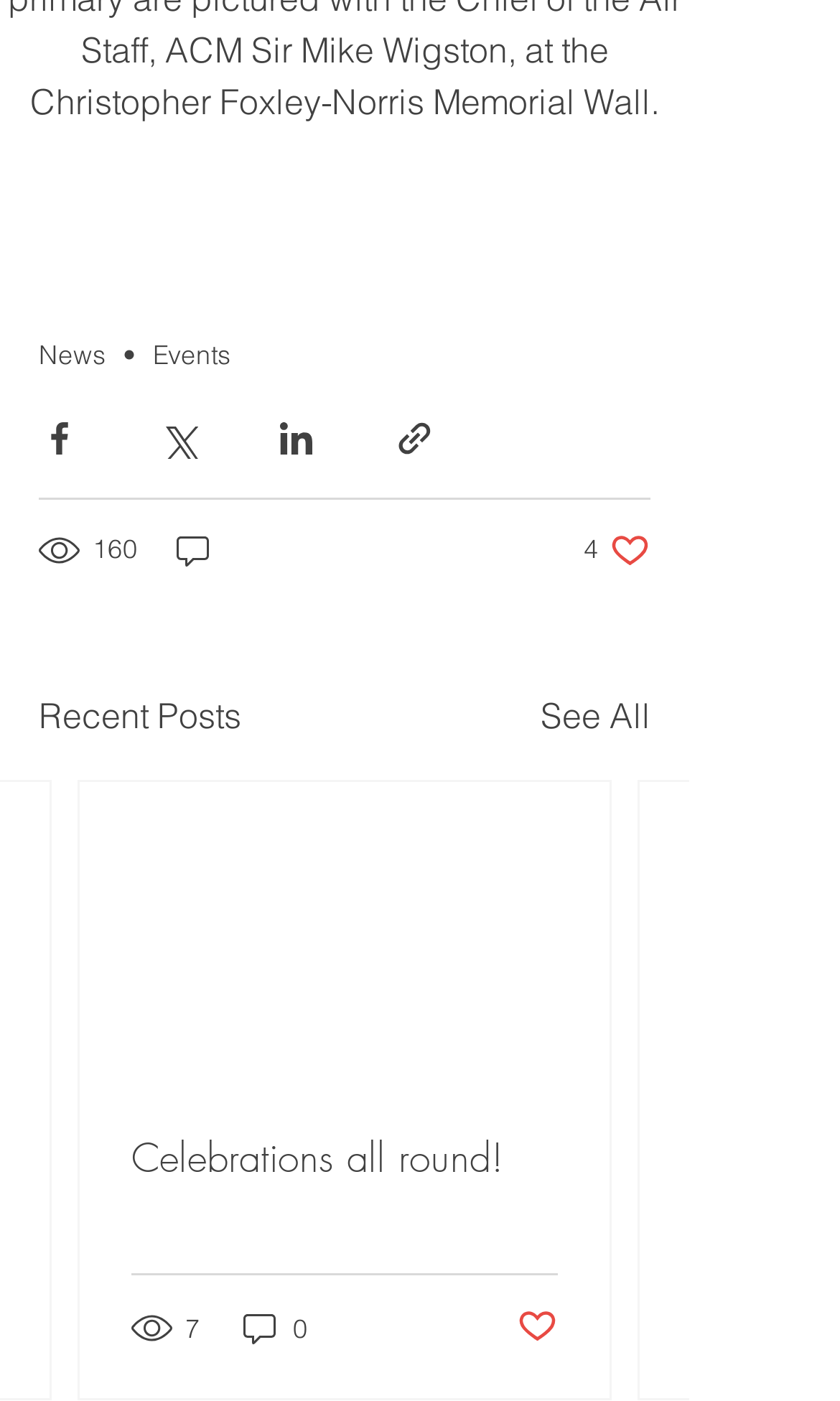Locate the bounding box coordinates of the area to click to fulfill this instruction: "Click on News". The bounding box should be presented as four float numbers between 0 and 1, in the order [left, top, right, bottom].

[0.046, 0.241, 0.126, 0.264]